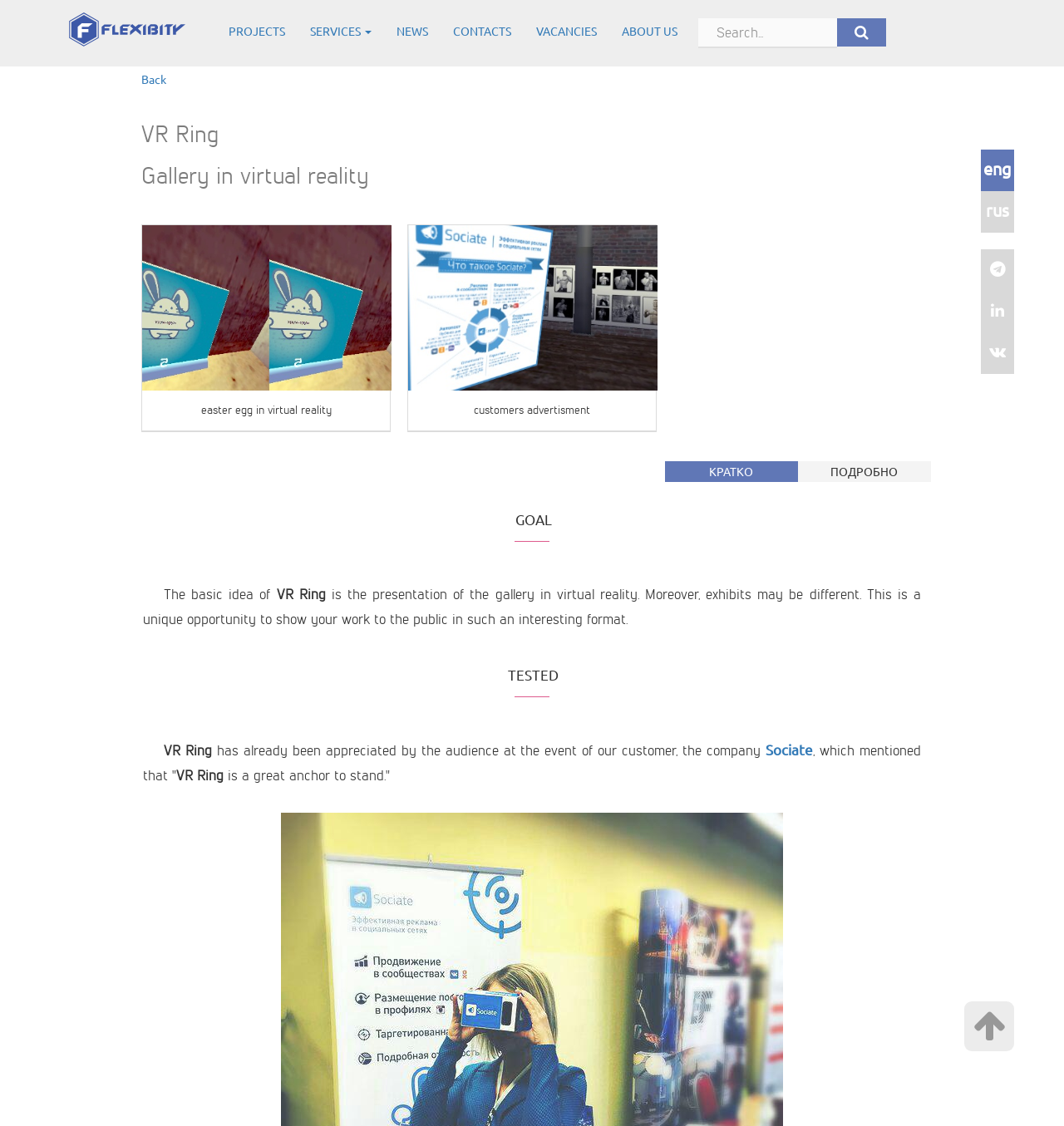What language options are available on the webpage?
Look at the image and answer the question using a single word or phrase.

English and Russian